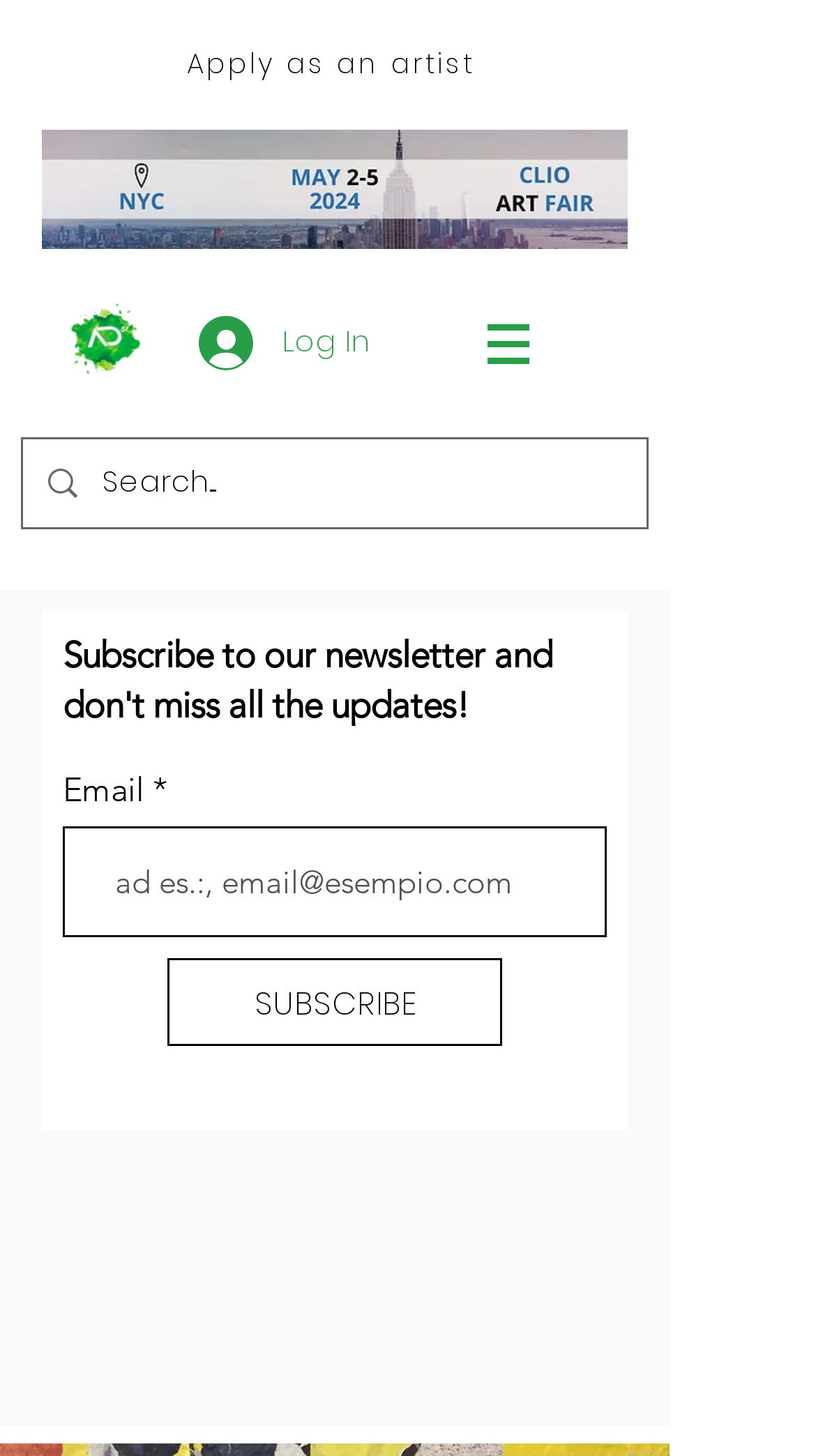How many images are on the webpage?
Please use the visual content to give a single word or phrase answer.

6